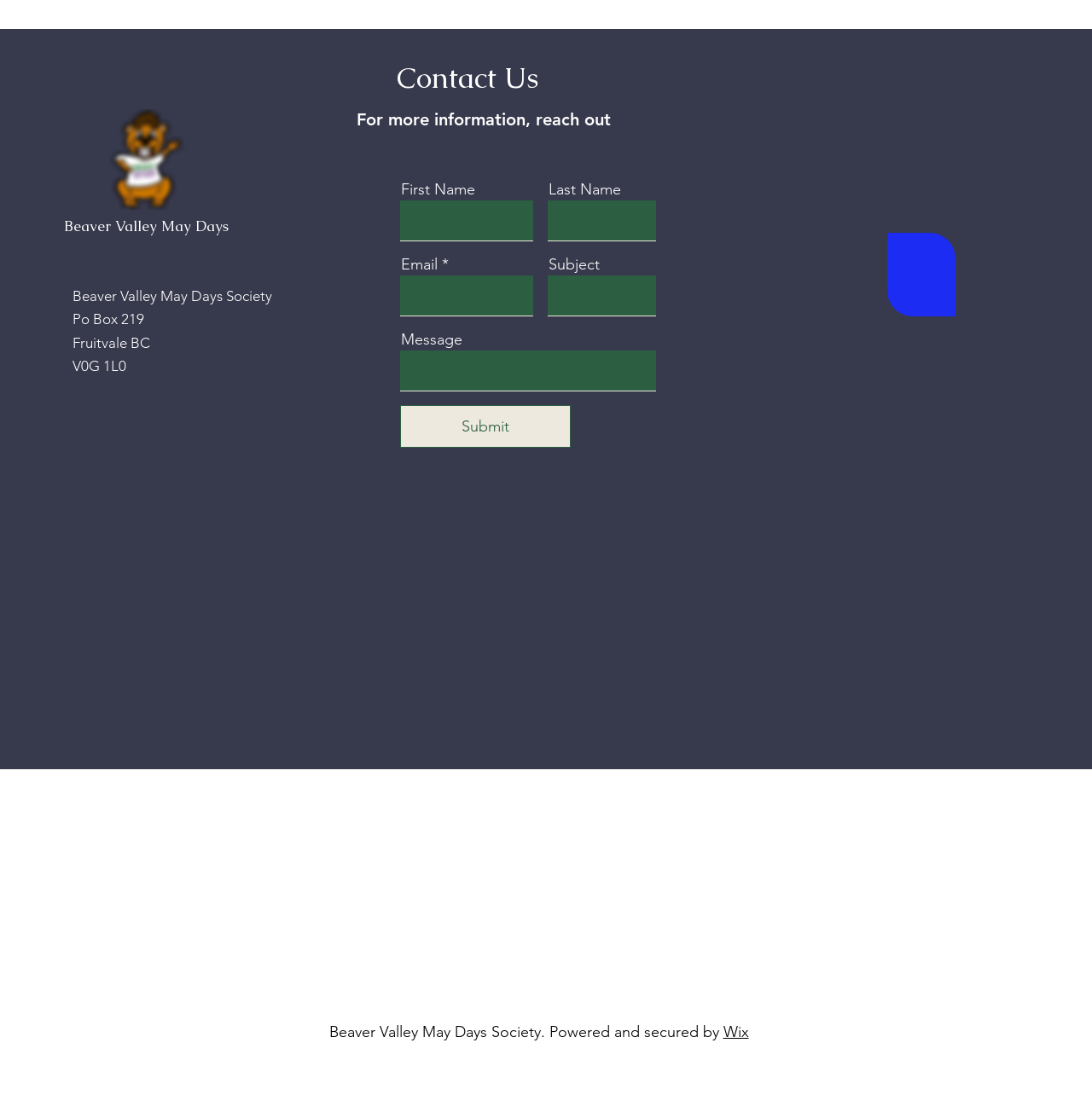Select the bounding box coordinates of the element I need to click to carry out the following instruction: "Enter your First Name".

[0.366, 0.183, 0.488, 0.221]